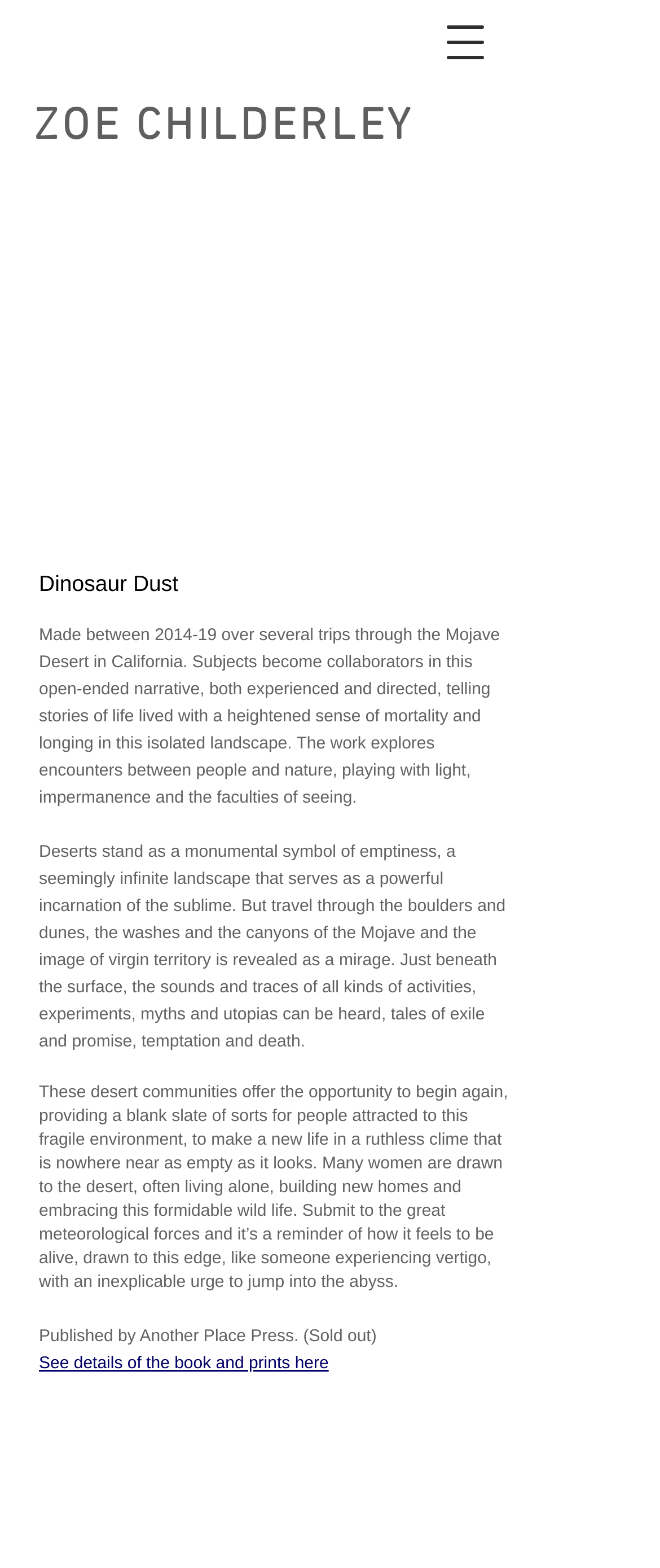Provide your answer in one word or a succinct phrase for the question: 
What is the title of the slideshow gallery?

Slide show gallery